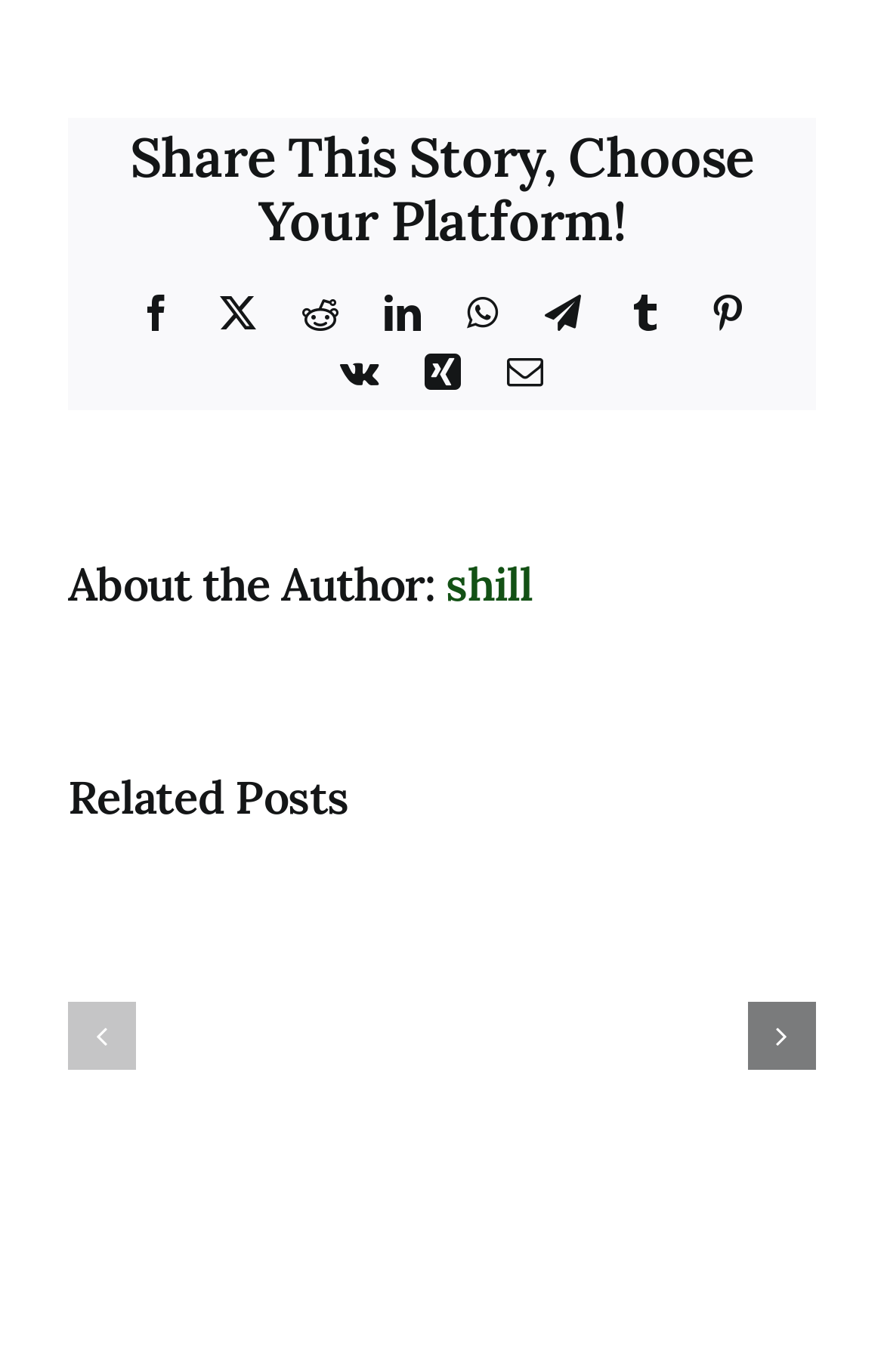Provide a brief response using a word or short phrase to this question:
How many related posts are displayed?

2